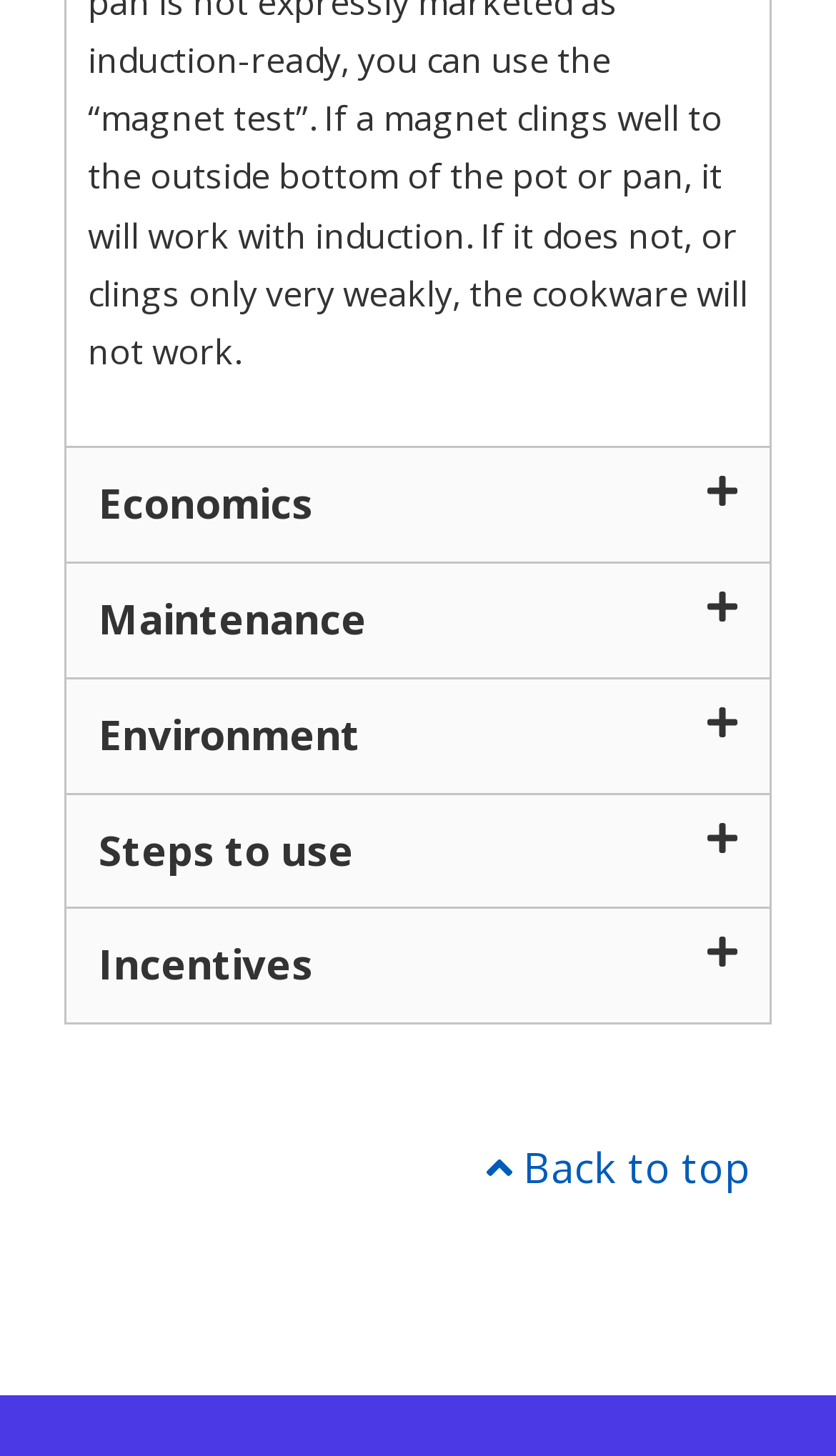Provide a brief response to the question below using one word or phrase:
How many words are in the 'Environment' tab title?

1